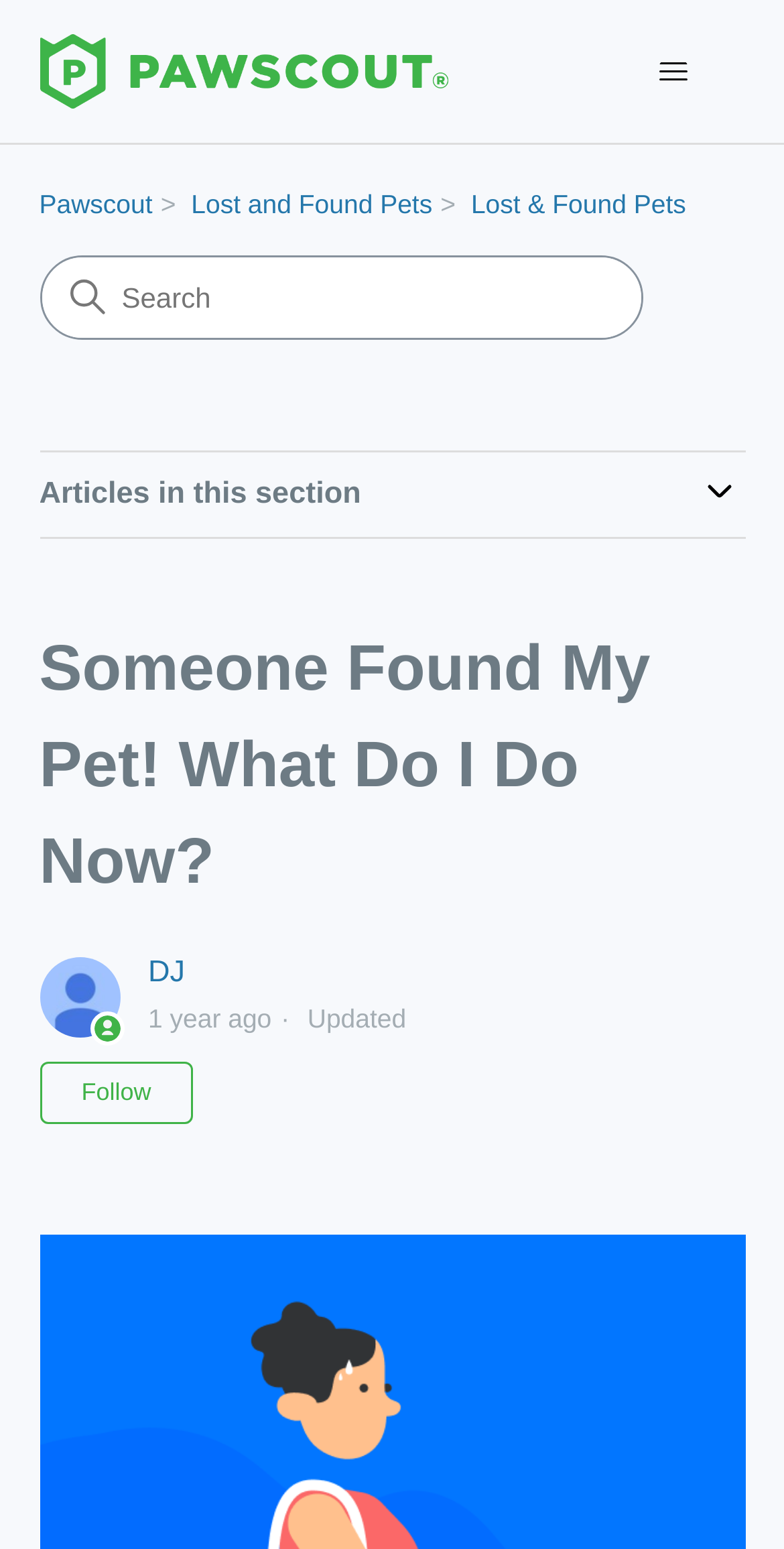Identify the bounding box coordinates of the clickable region necessary to fulfill the following instruction: "Toggle navigation menu". The bounding box coordinates should be four float numbers between 0 and 1, i.e., [left, top, right, bottom].

[0.768, 0.025, 0.95, 0.067]